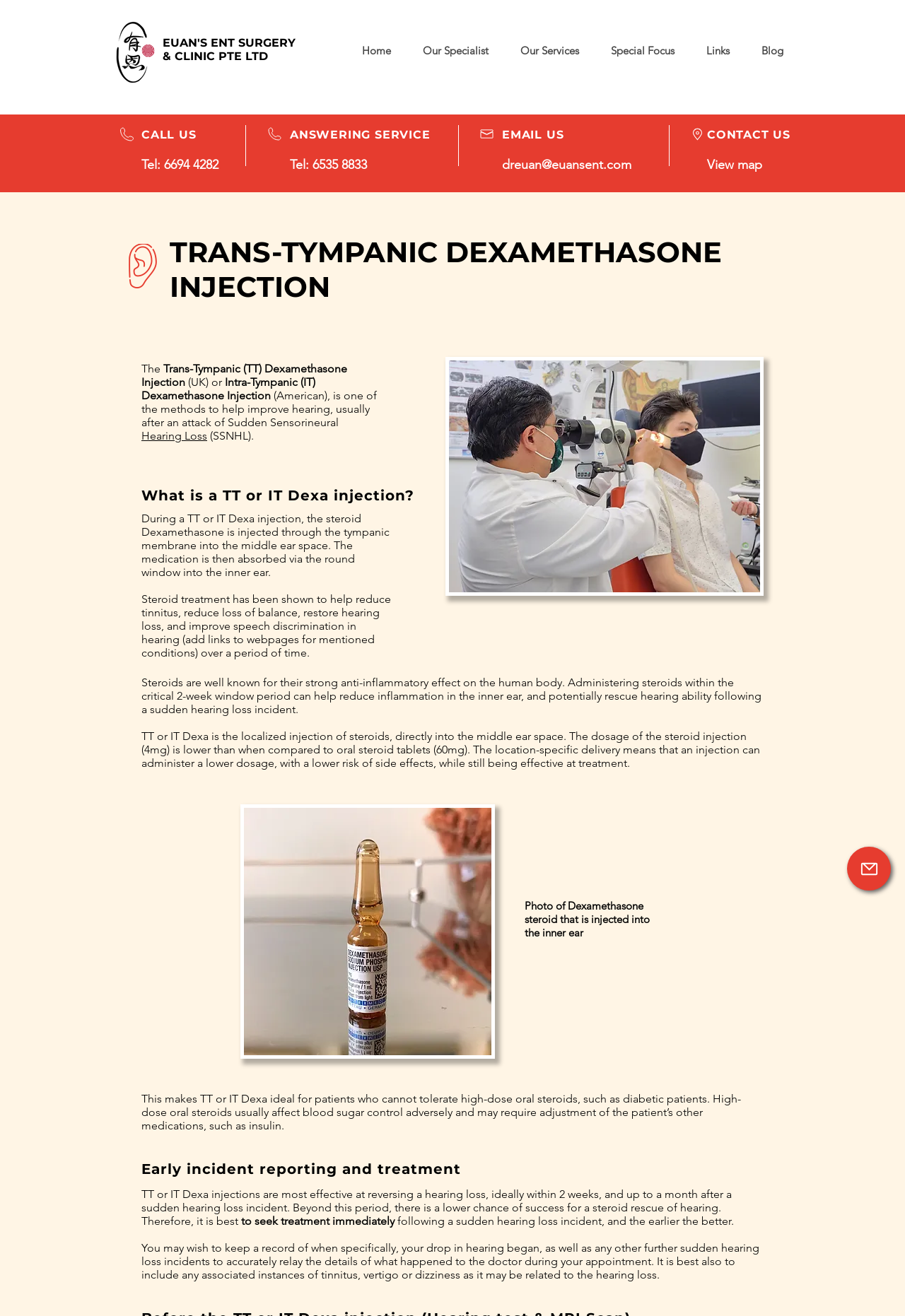Show the bounding box coordinates for the element that needs to be clicked to execute the following instruction: "View the clinic's location on the map". Provide the coordinates in the form of four float numbers between 0 and 1, i.e., [left, top, right, bottom].

[0.781, 0.119, 0.842, 0.131]